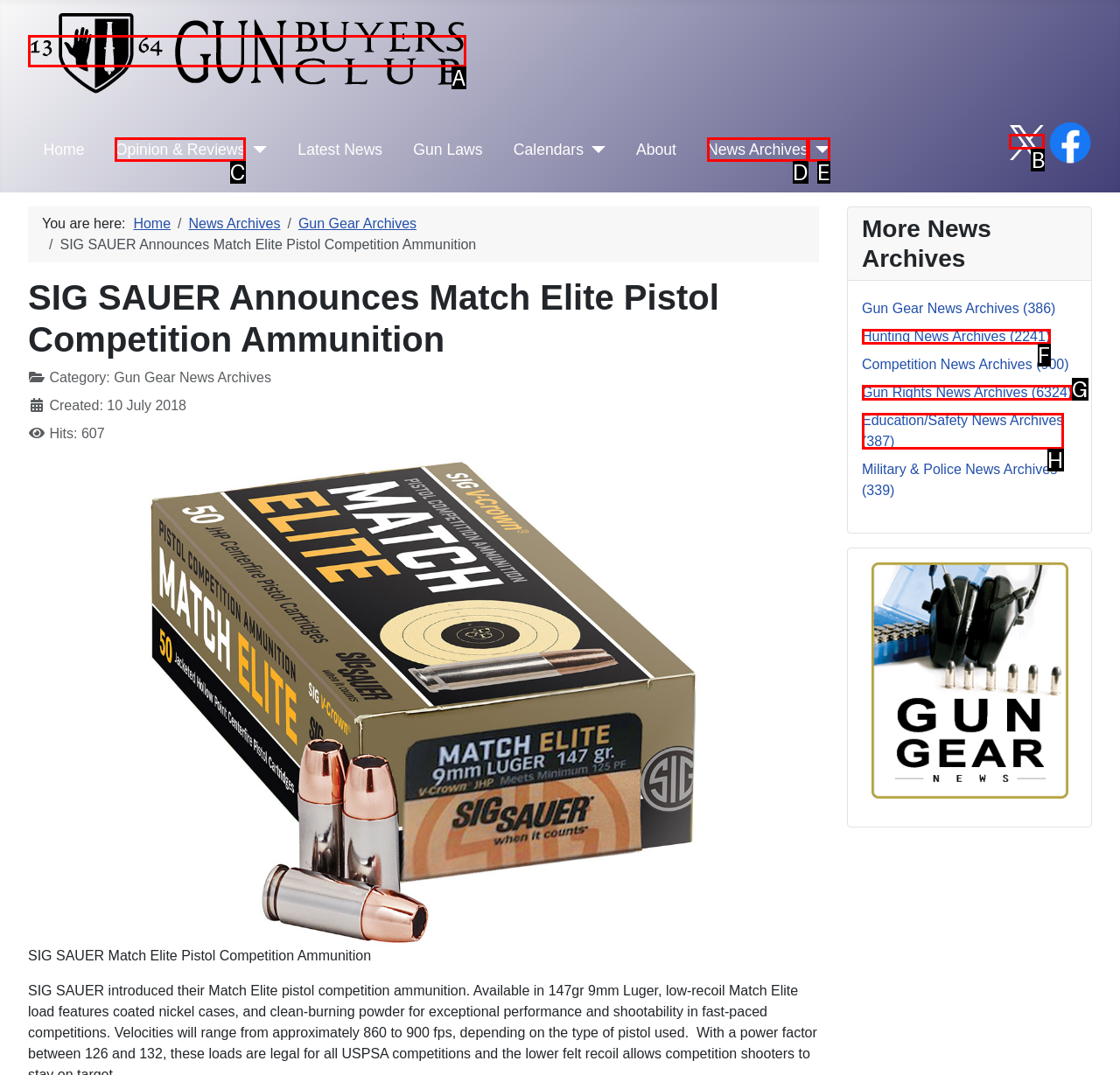Select the HTML element that needs to be clicked to carry out the task: View Opinion & Reviews
Provide the letter of the correct option.

C